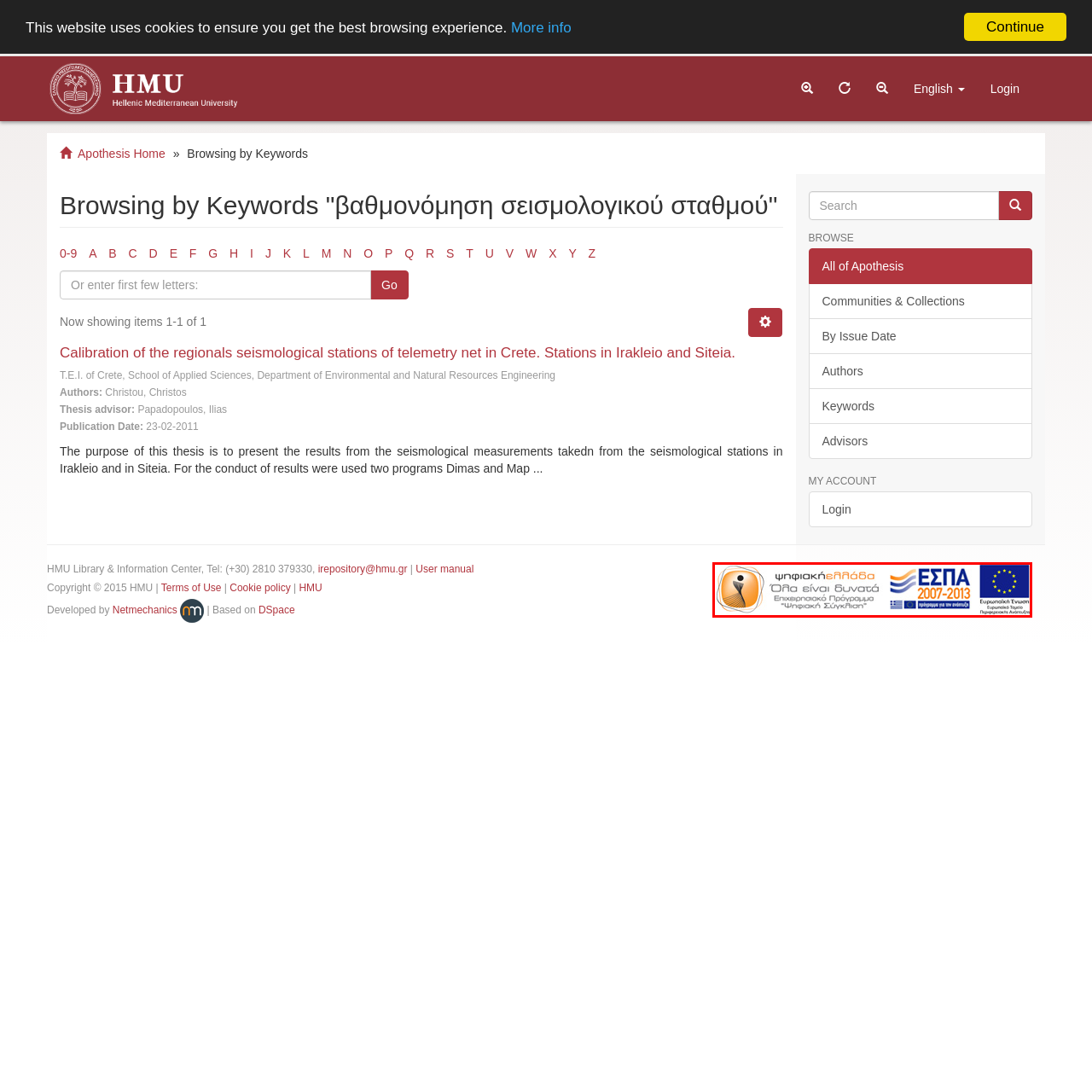Observe the content inside the red rectangle and respond to the question with one word or phrase: 
What is the time period of the Operational Program?

2007-2013